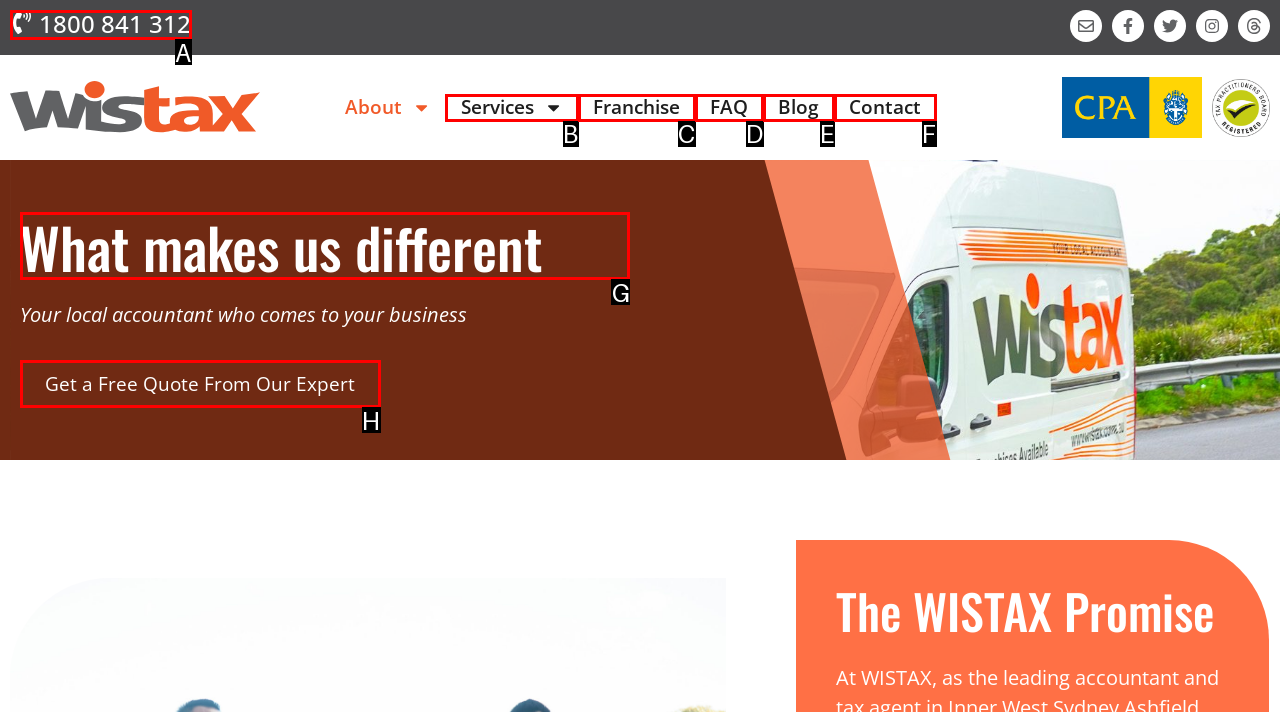Identify which lettered option completes the task: Read about what makes us different. Provide the letter of the correct choice.

G